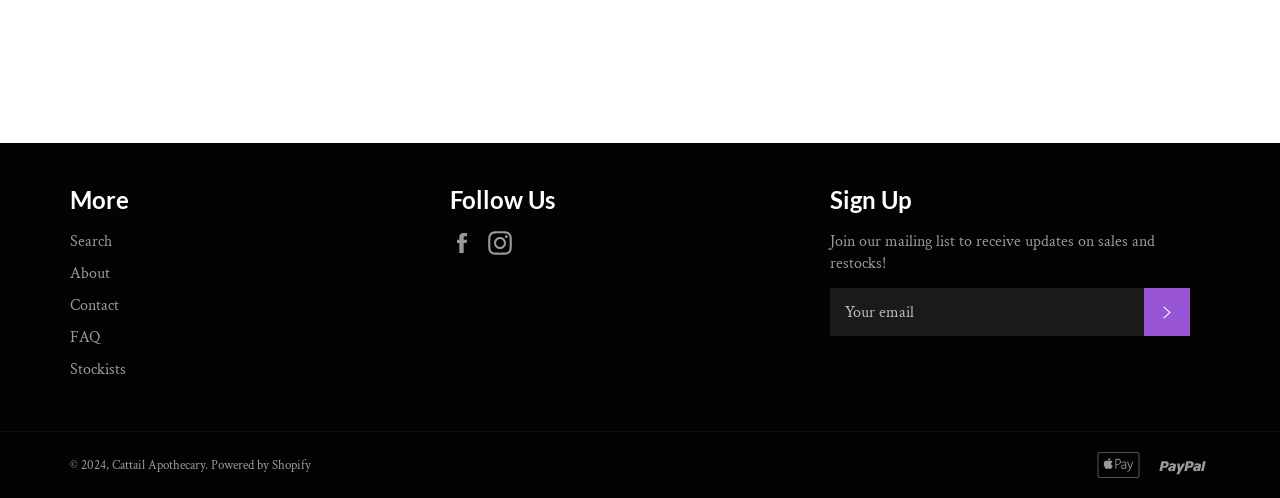Based on the element description parent_node: SUBSCRIBE name="contact[email]" placeholder="Your email", identify the bounding box coordinates for the UI element. The coordinates should be in the format (top-left x, top-left y, bottom-right x, bottom-right y) and within the 0 to 1 range.

[0.648, 0.579, 0.894, 0.675]